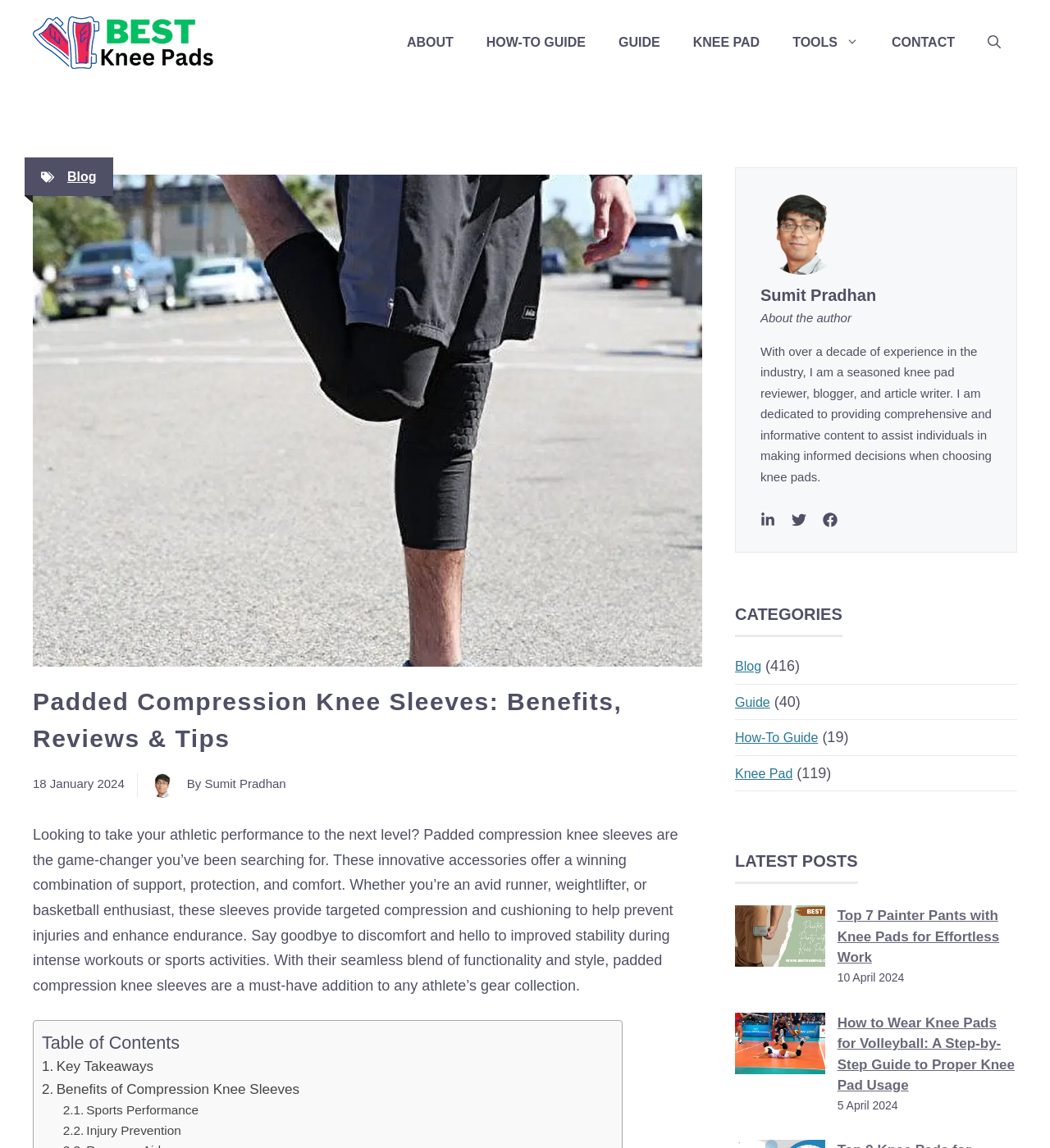Identify the bounding box coordinates for the element you need to click to achieve the following task: "Click on the 'ABOUT' link". Provide the bounding box coordinates as four float numbers between 0 and 1, in the form [left, top, right, bottom].

[0.372, 0.016, 0.448, 0.059]